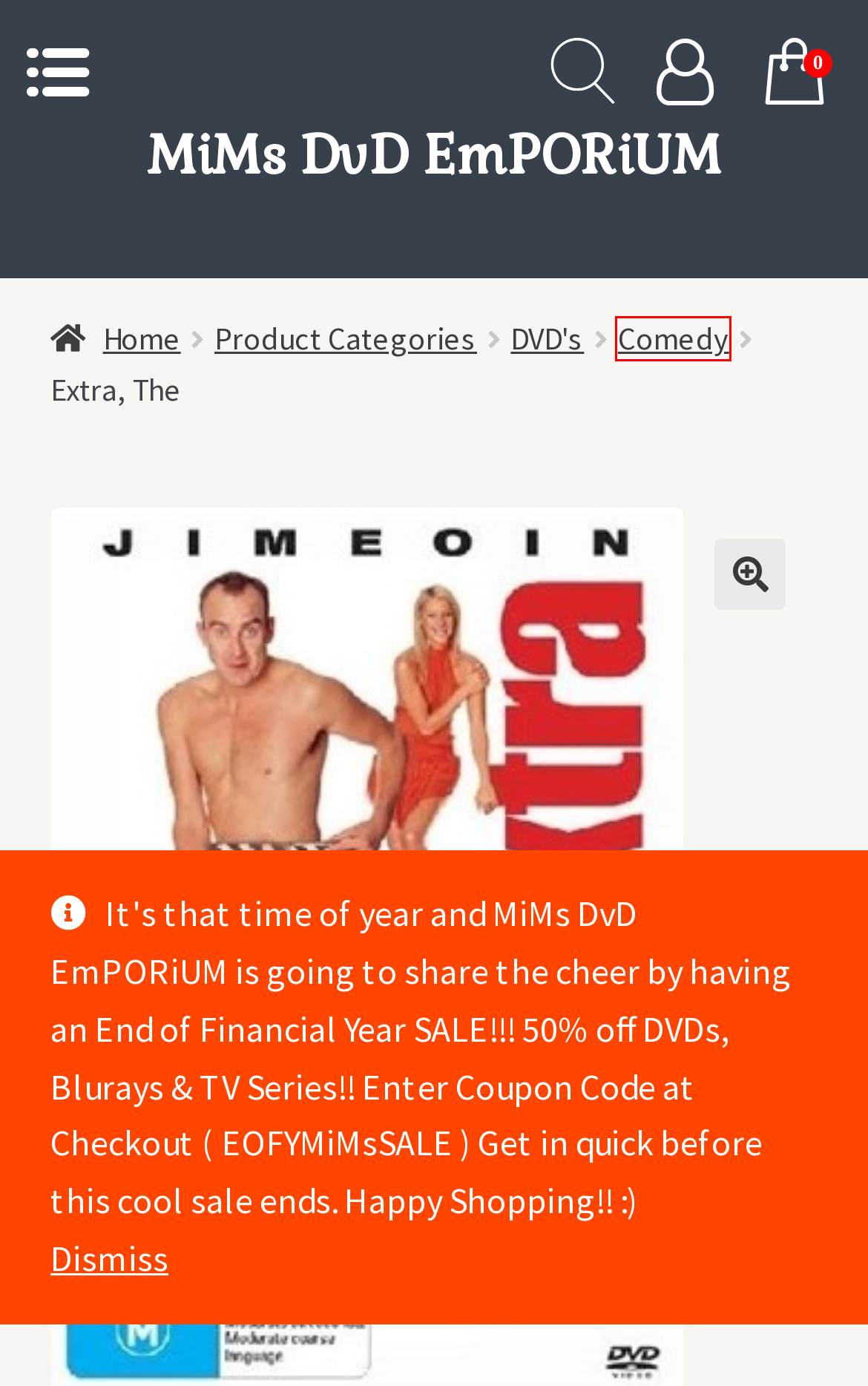Examine the screenshot of a webpage with a red bounding box around a UI element. Select the most accurate webpage description that corresponds to the new page after clicking the highlighted element. Here are the choices:
A. DVDs & Blu-ray Movies - Save on Pre-loved Movies & TV Series
B. Comedy Archives - MiMs DvD EmPORiUM
C. DVD's Archives - MiMs DvD EmPORiUM
D. Terms and Conditions - MiMs DvD EmPORiUM
E. Product Categories Archives - MiMs DvD EmPORiUM
F. Rare DVDs - Used DVDs Blurays and TV Series for Sale - New Movies
G. Wishlist - MiMs DvD EmPORiUM
H. Cart - MiMs DvD EmPORiUM

B